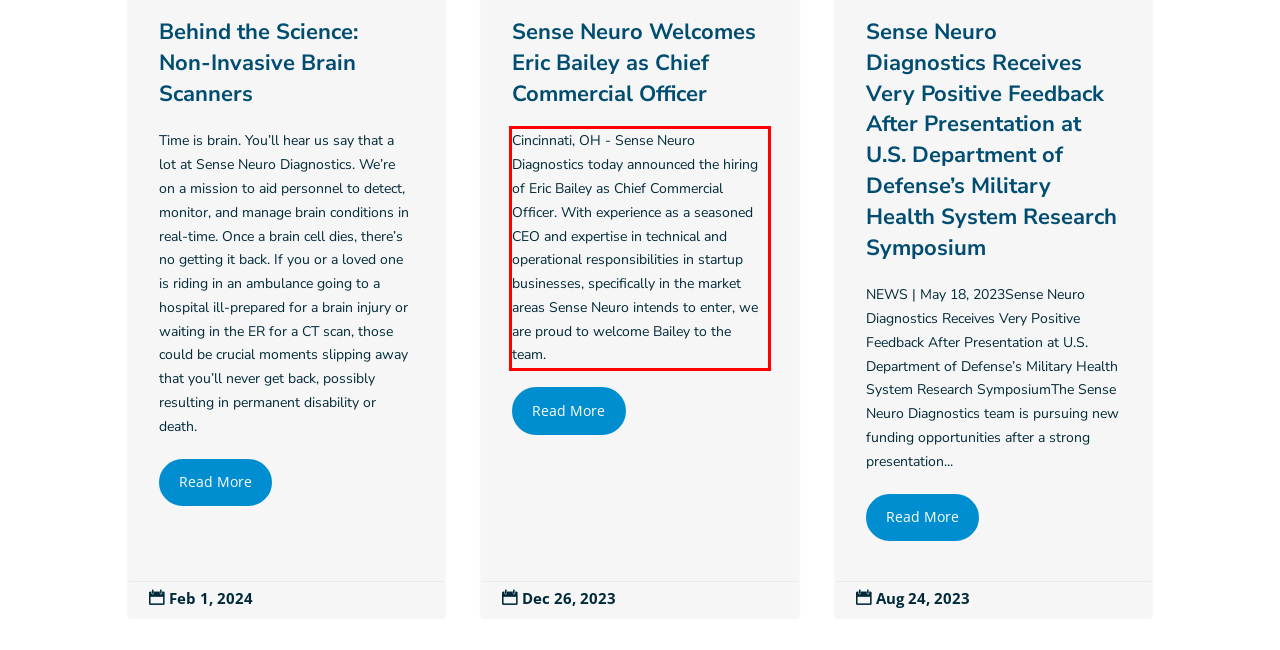You are presented with a screenshot containing a red rectangle. Extract the text found inside this red bounding box.

Cincinnati, OH - Sense Neuro Diagnostics today announced the hiring of Eric Bailey as Chief Commercial Officer. With experience as a seasoned CEO and expertise in technical and operational responsibilities in startup businesses, specifically in the market areas Sense Neuro intends to enter, we are proud to welcome Bailey to the team.